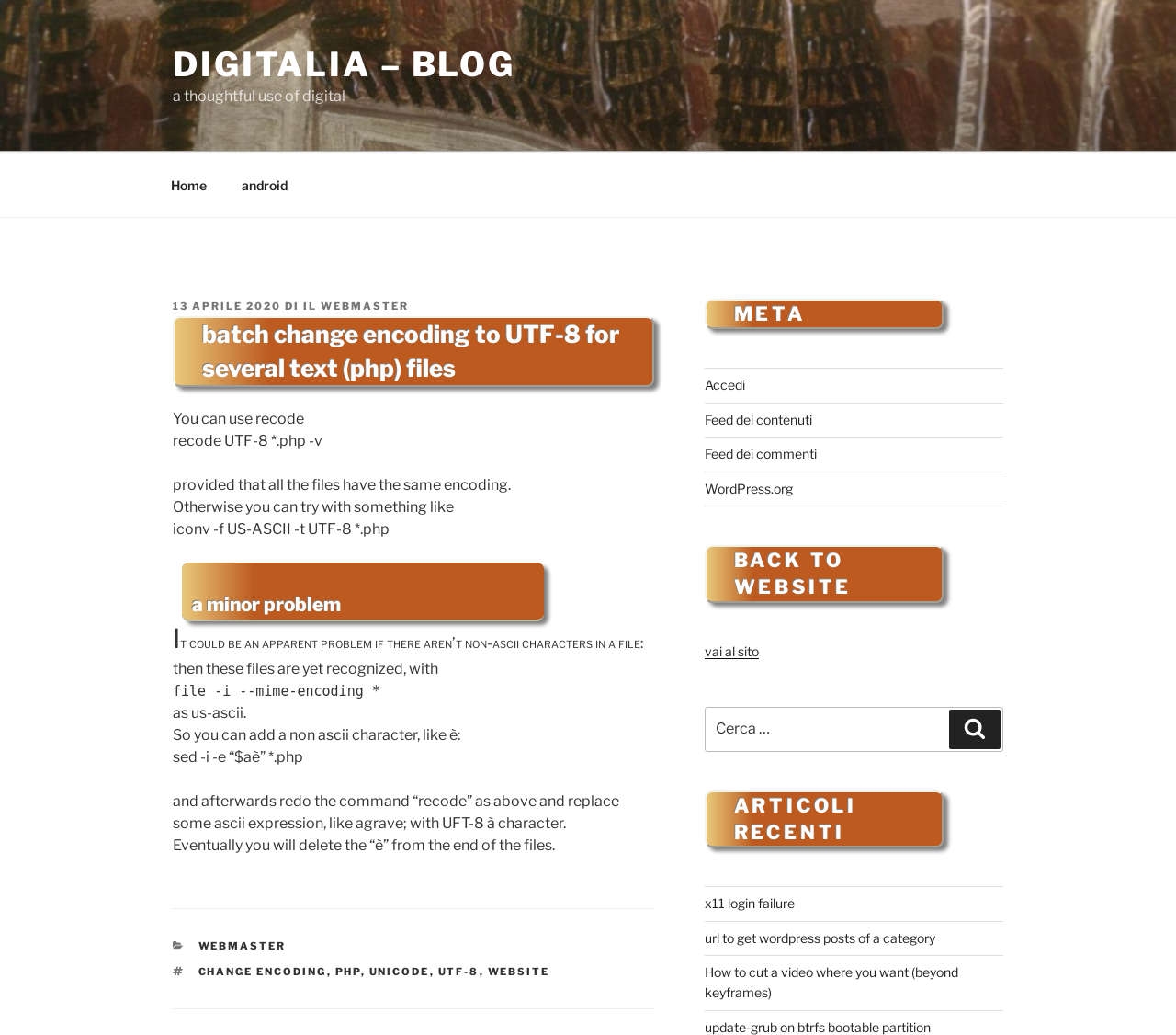How to change encoding to UTF-8 for several text files?
Analyze the image and deliver a detailed answer to the question.

According to the article, you can use the command 'recode UTF-8 *.php -v' or 'iconv -f US-ASCII -t UTF-8 *.php' to change the encoding of several text files to UTF-8.